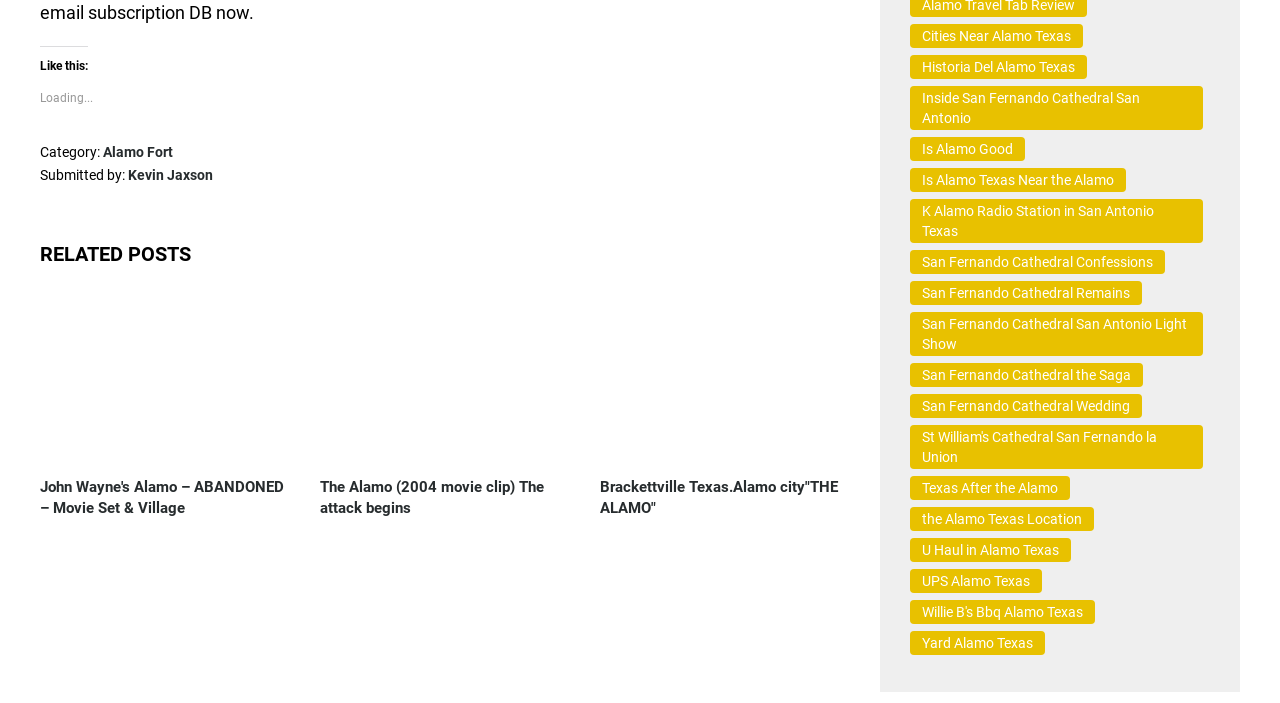Locate the bounding box coordinates of the clickable part needed for the task: "Explore the 'Cities Near Alamo Texas' link".

[0.711, 0.034, 0.846, 0.068]